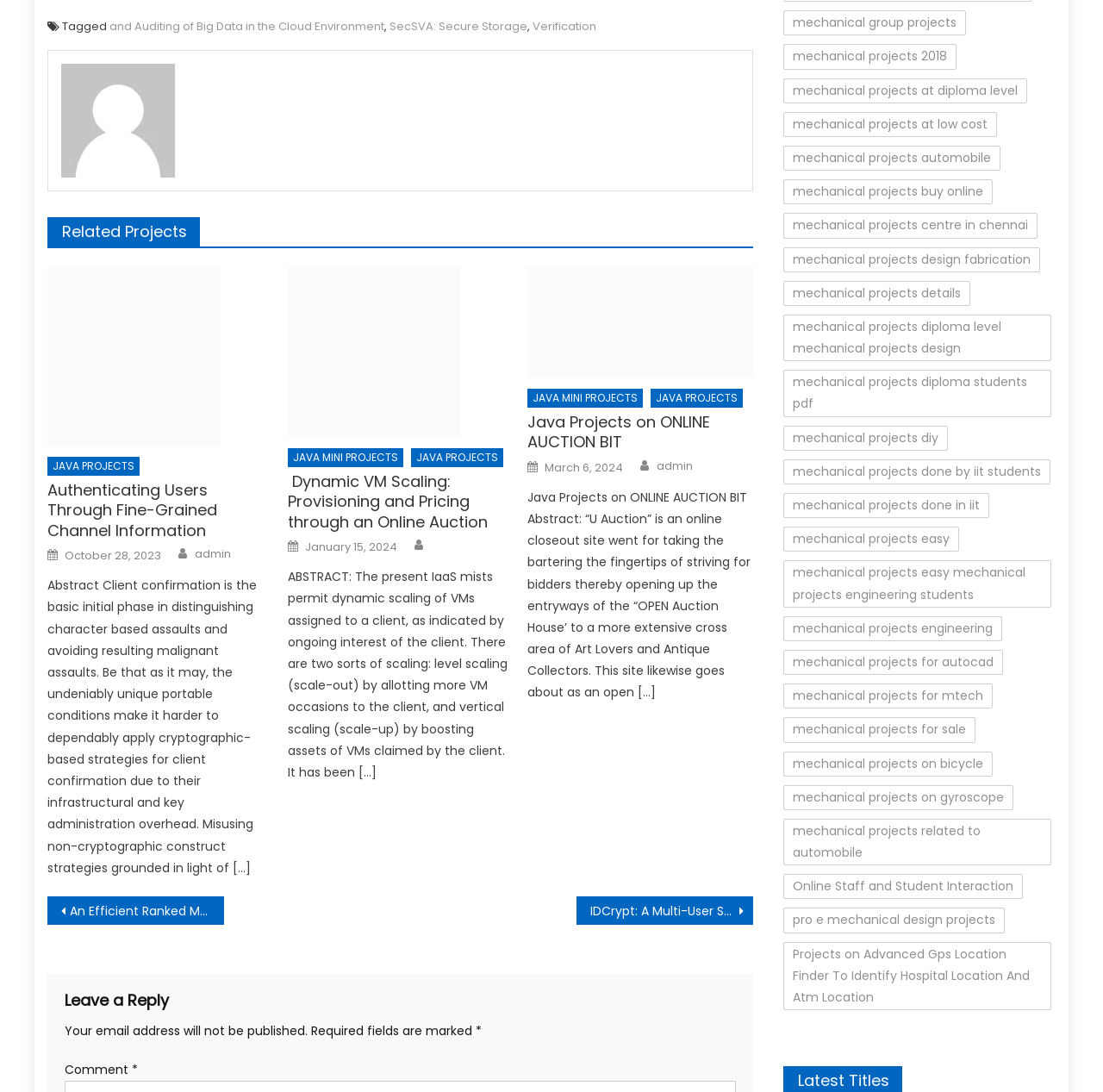Please determine the bounding box coordinates of the clickable area required to carry out the following instruction: "Click on the link 'Leave a Reply'". The coordinates must be four float numbers between 0 and 1, represented as [left, top, right, bottom].

[0.059, 0.908, 0.153, 0.927]